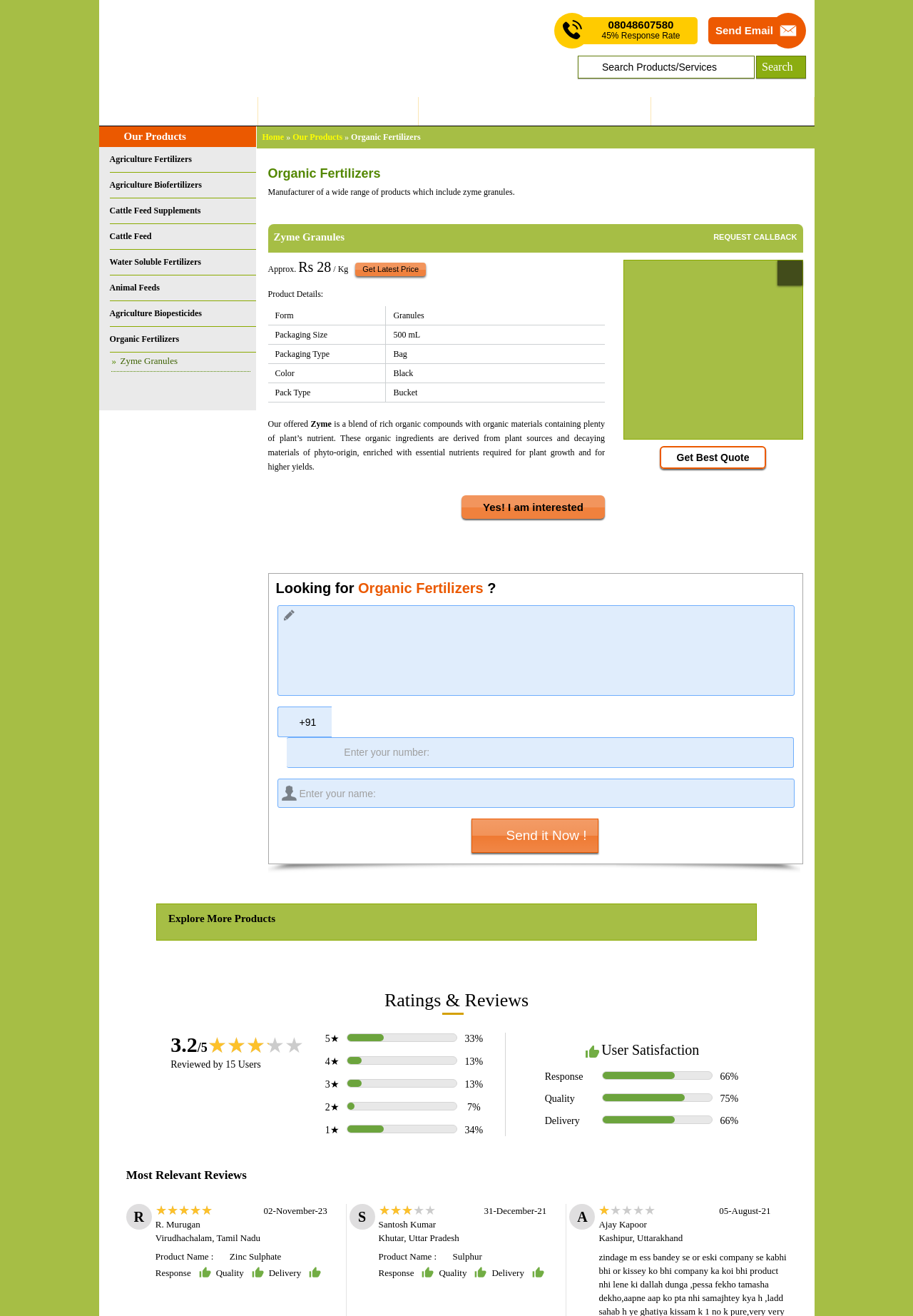Provide the bounding box coordinates for the specified HTML element described in this description: "Profile". The coordinates should be four float numbers ranging from 0 to 1, in the format [left, top, right, bottom].

[0.283, 0.074, 0.458, 0.095]